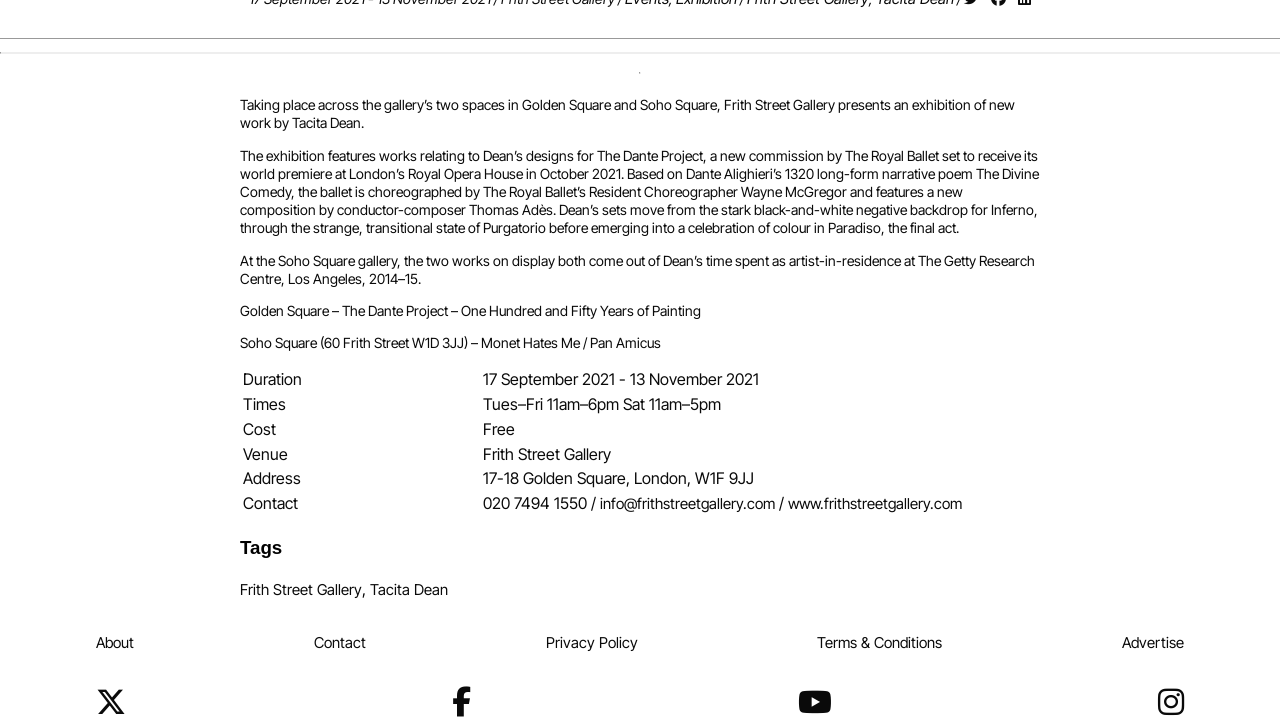Locate the bounding box coordinates of the area that needs to be clicked to fulfill the following instruction: "Learn about the artist". The coordinates should be in the format of four float numbers between 0 and 1, namely [left, top, right, bottom].

[0.289, 0.808, 0.35, 0.838]